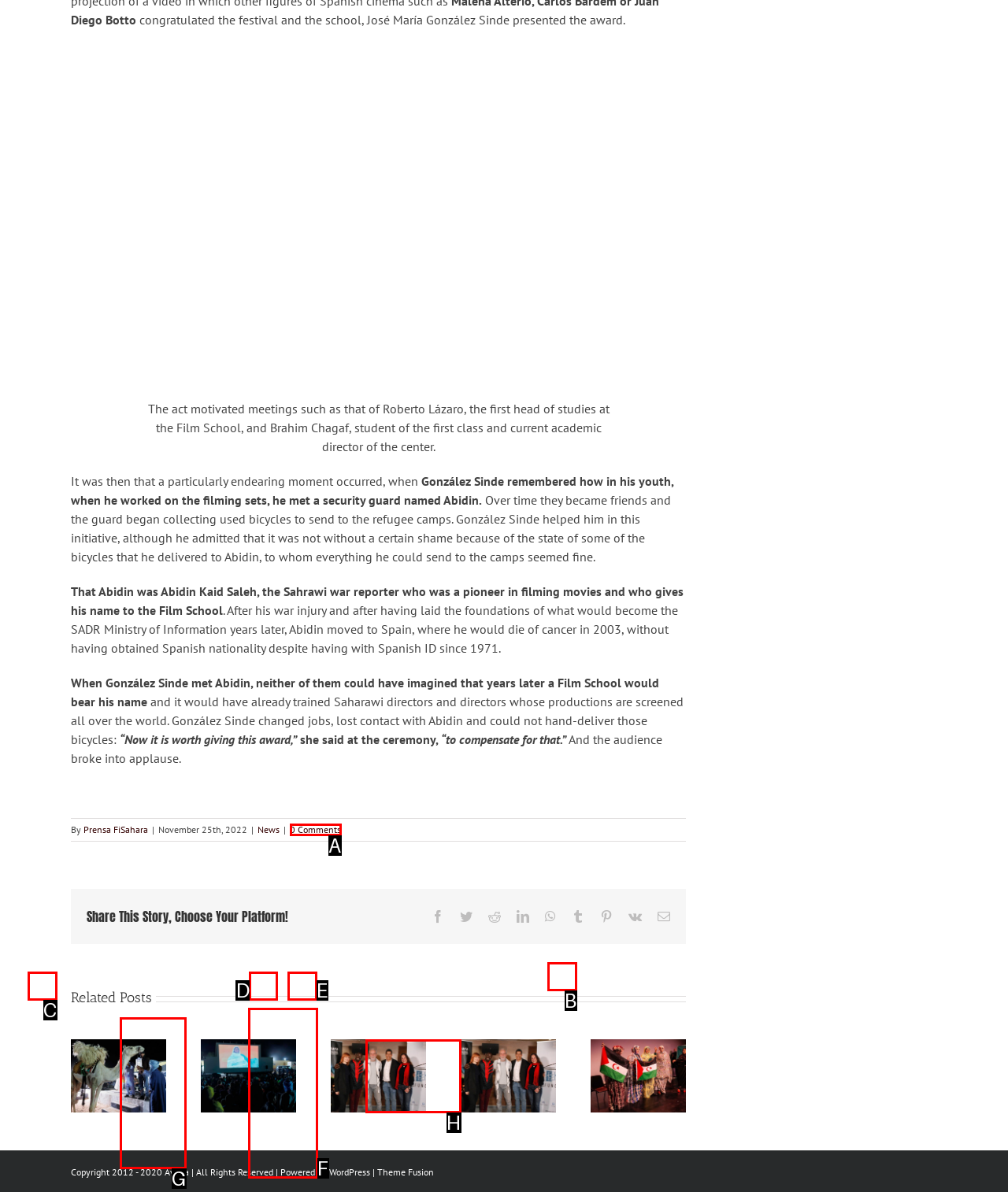From the description: 0 Comments, identify the option that best matches and reply with the letter of that option directly.

A